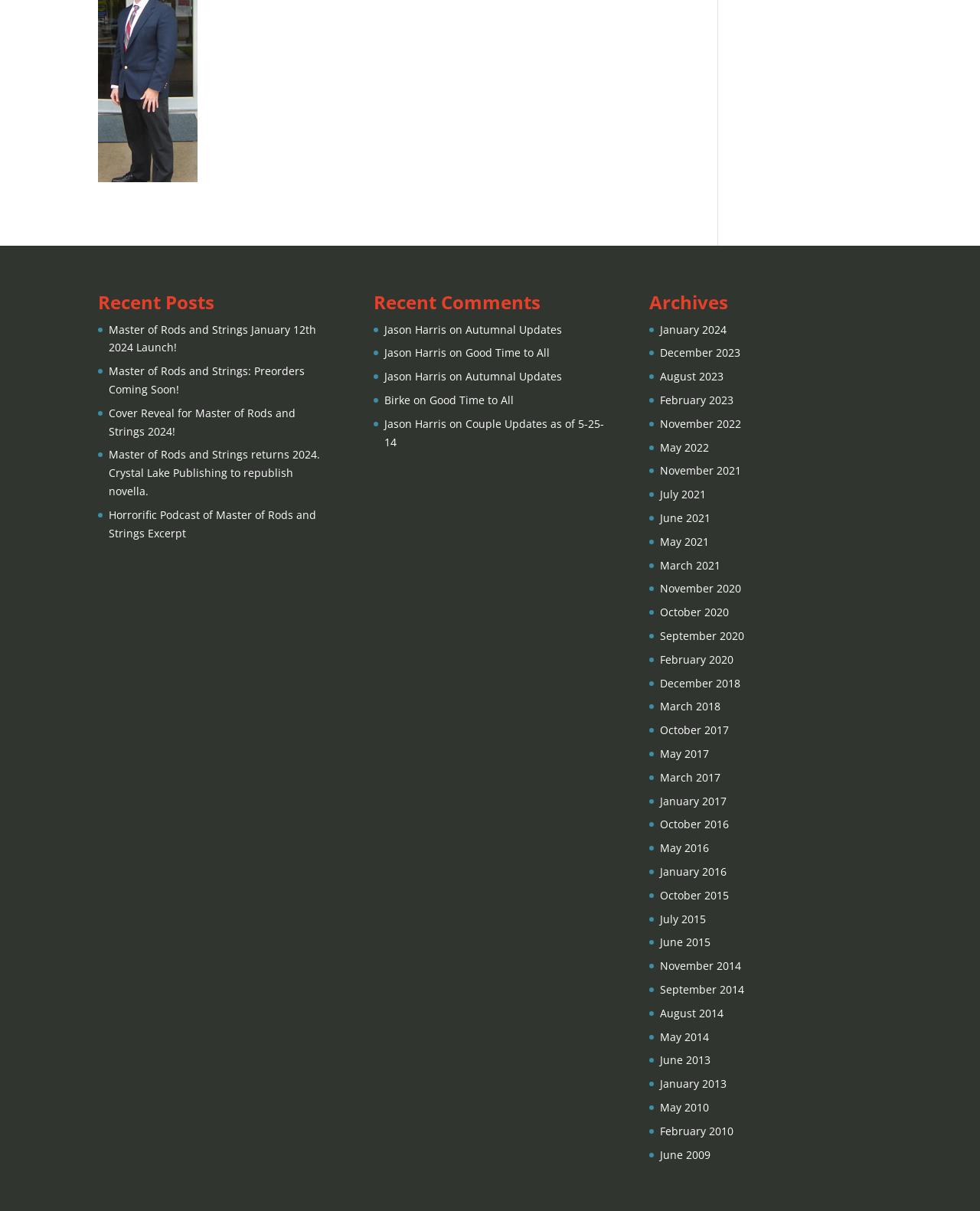Answer the following in one word or a short phrase: 
What is the title of the first recent post?

Master of Rods and Strings